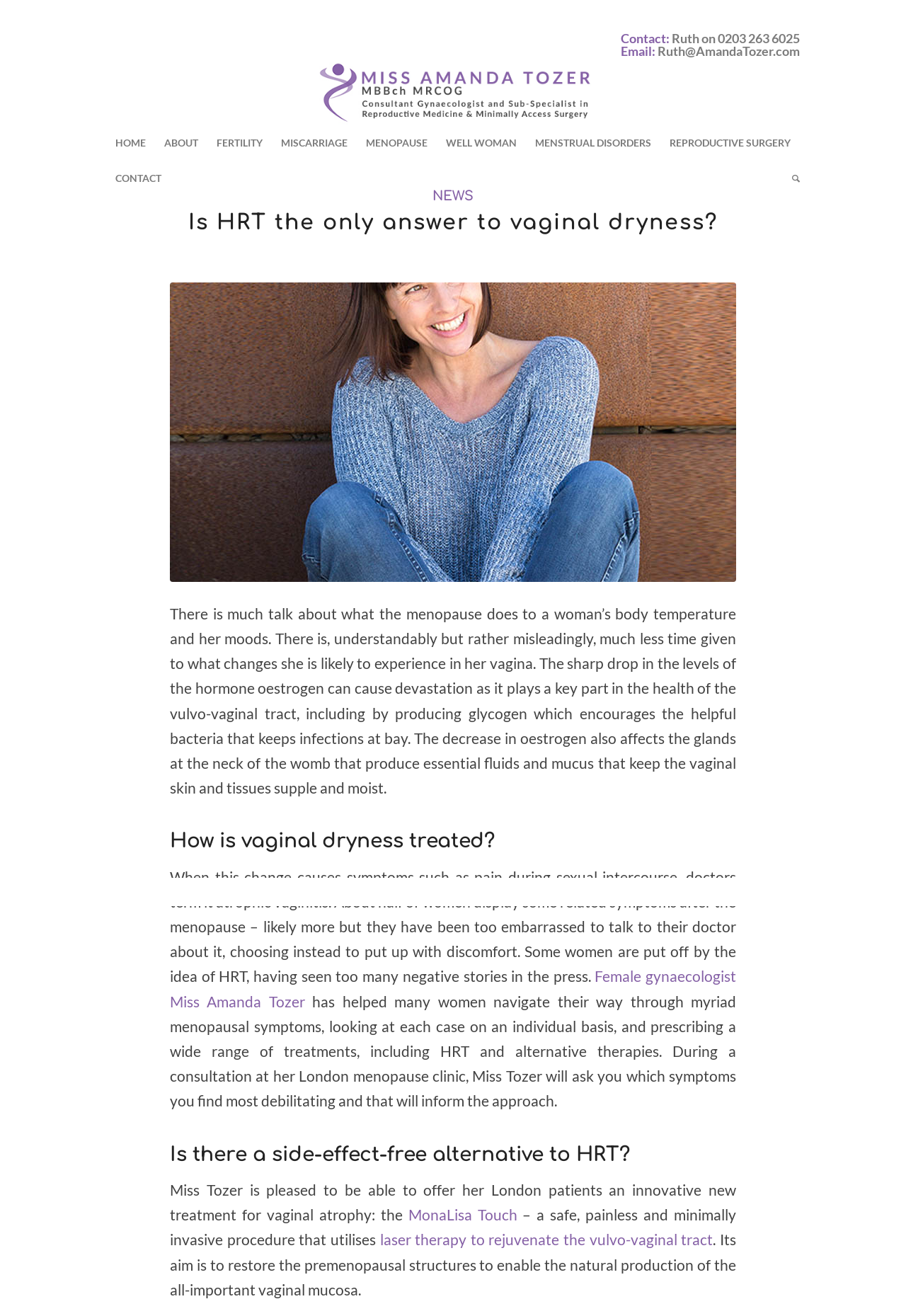With reference to the screenshot, provide a detailed response to the question below:
What is the effect of the decrease in oestrogen on the vulvo-vaginal tract?

I read the article and found that the decrease in oestrogen can cause devastation to the vulvo-vaginal tract, including the production of glycogen that encourages helpful bacteria to keep infections at bay.